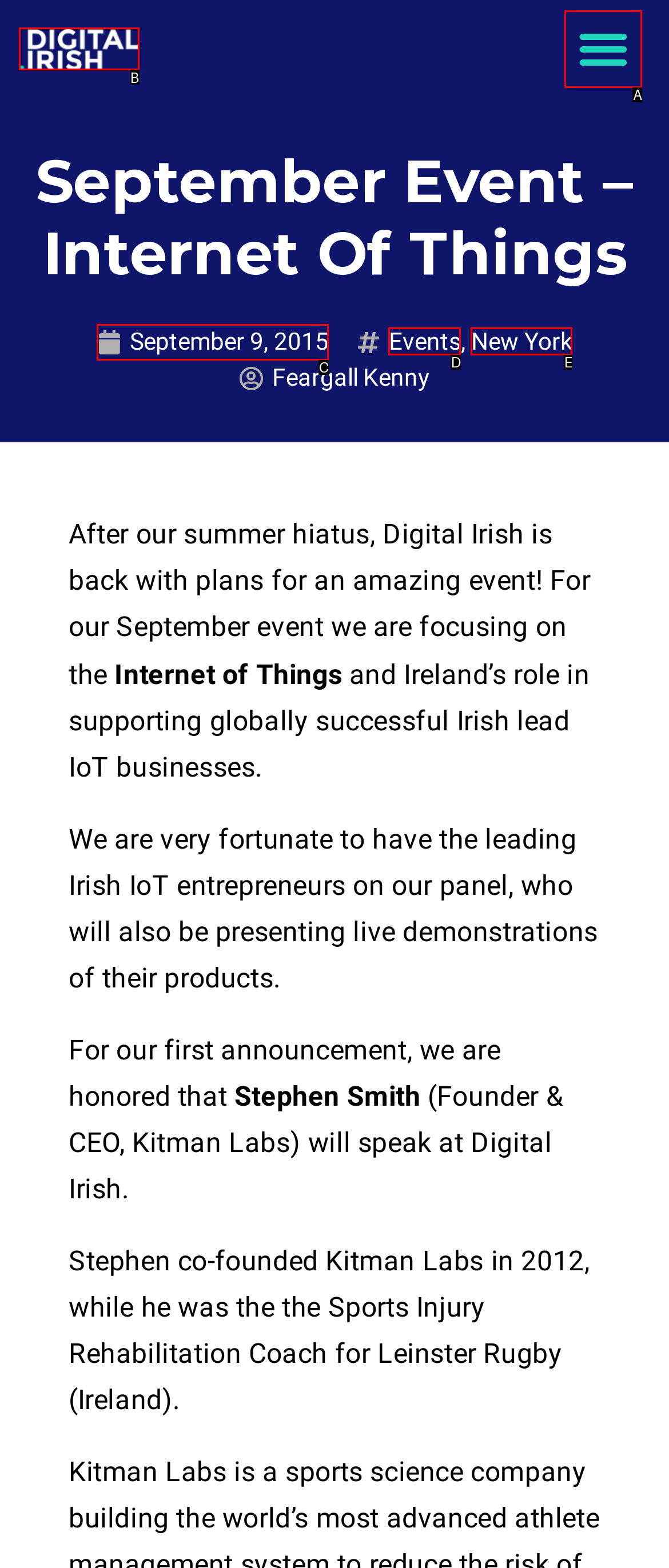Determine which HTML element corresponds to the description: Menu. Provide the letter of the correct option.

A